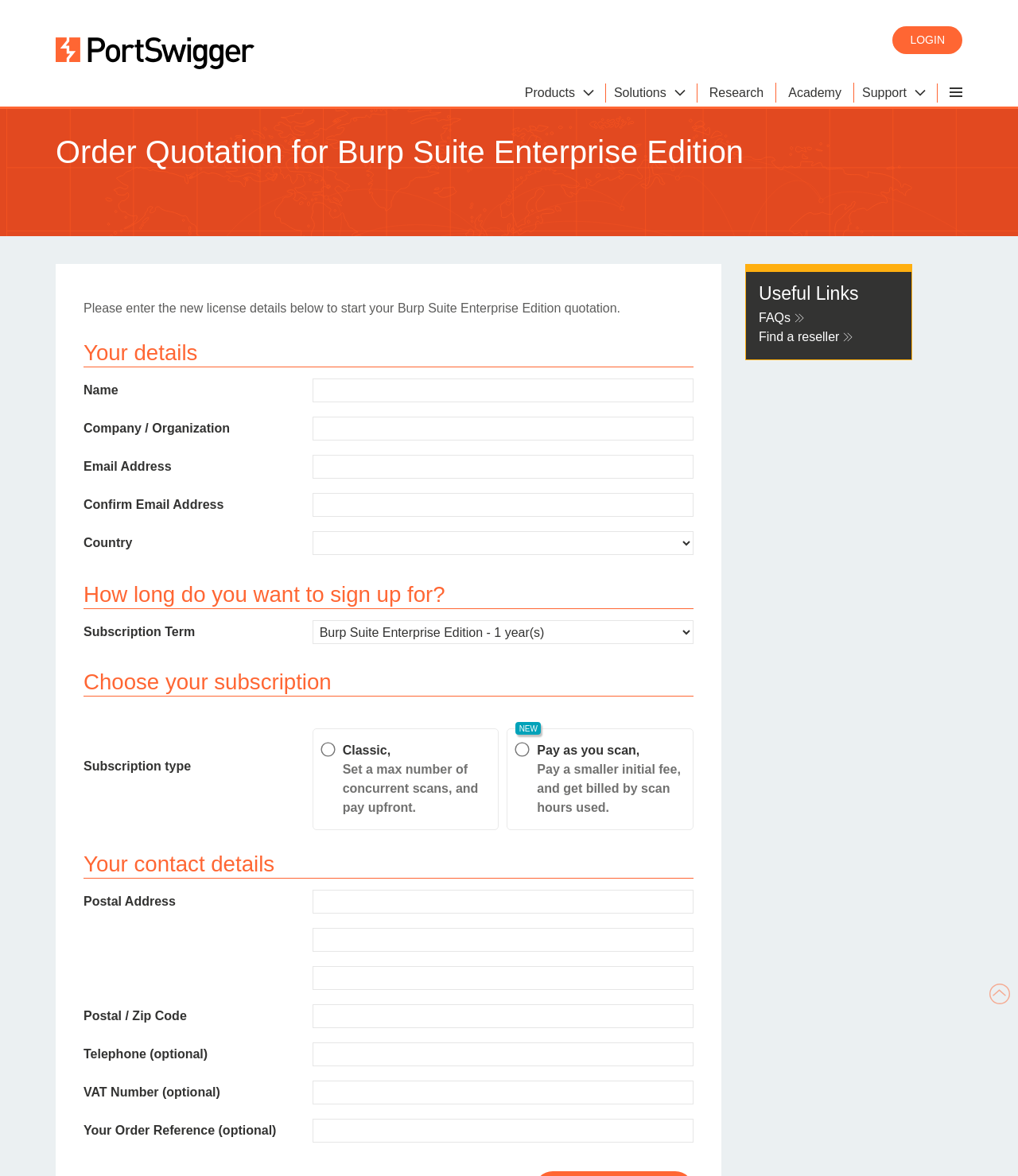Find and provide the bounding box coordinates for the UI element described here: "parent_node: LOGIN". The coordinates should be given as four float numbers between 0 and 1: [left, top, right, bottom].

[0.972, 0.836, 0.992, 0.859]